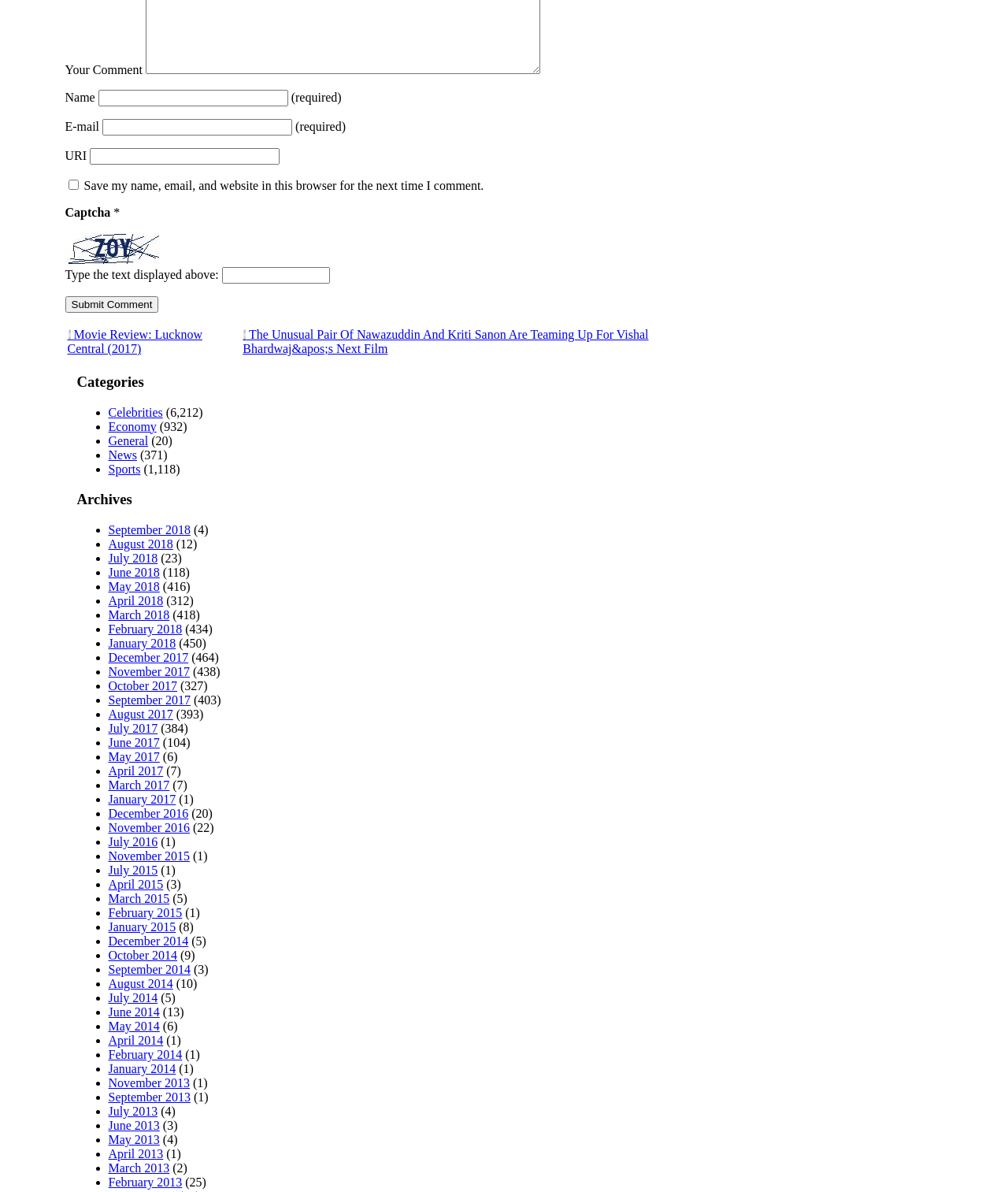Locate the bounding box coordinates for the element described below: "News". The coordinates must be four float values between 0 and 1, formatted as [left, top, right, bottom].

[0.107, 0.376, 0.136, 0.387]